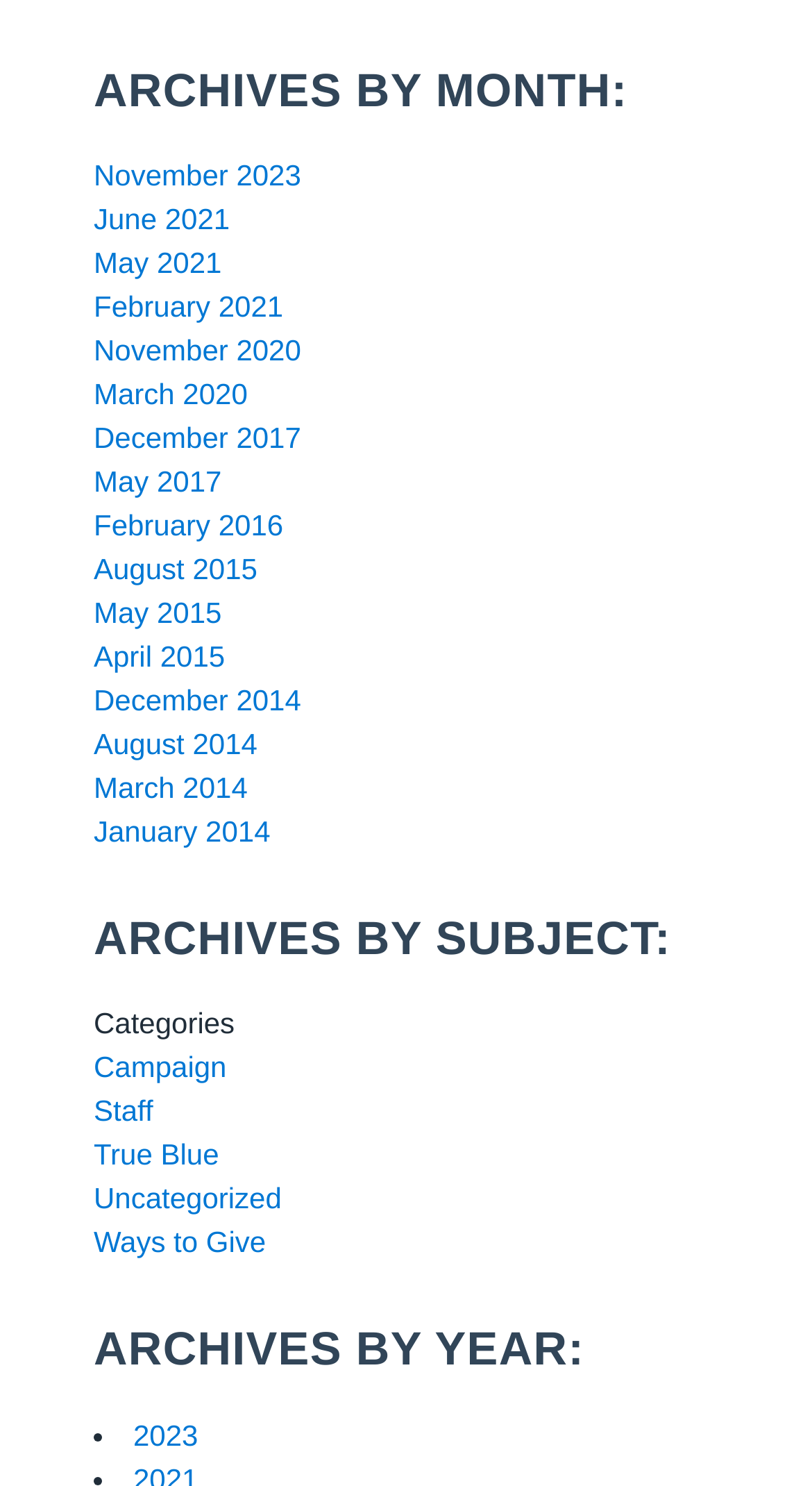What is the purpose of the 'ARCHIVES BY MONTH:' section?
Using the visual information, respond with a single word or phrase.

To organize posts by month